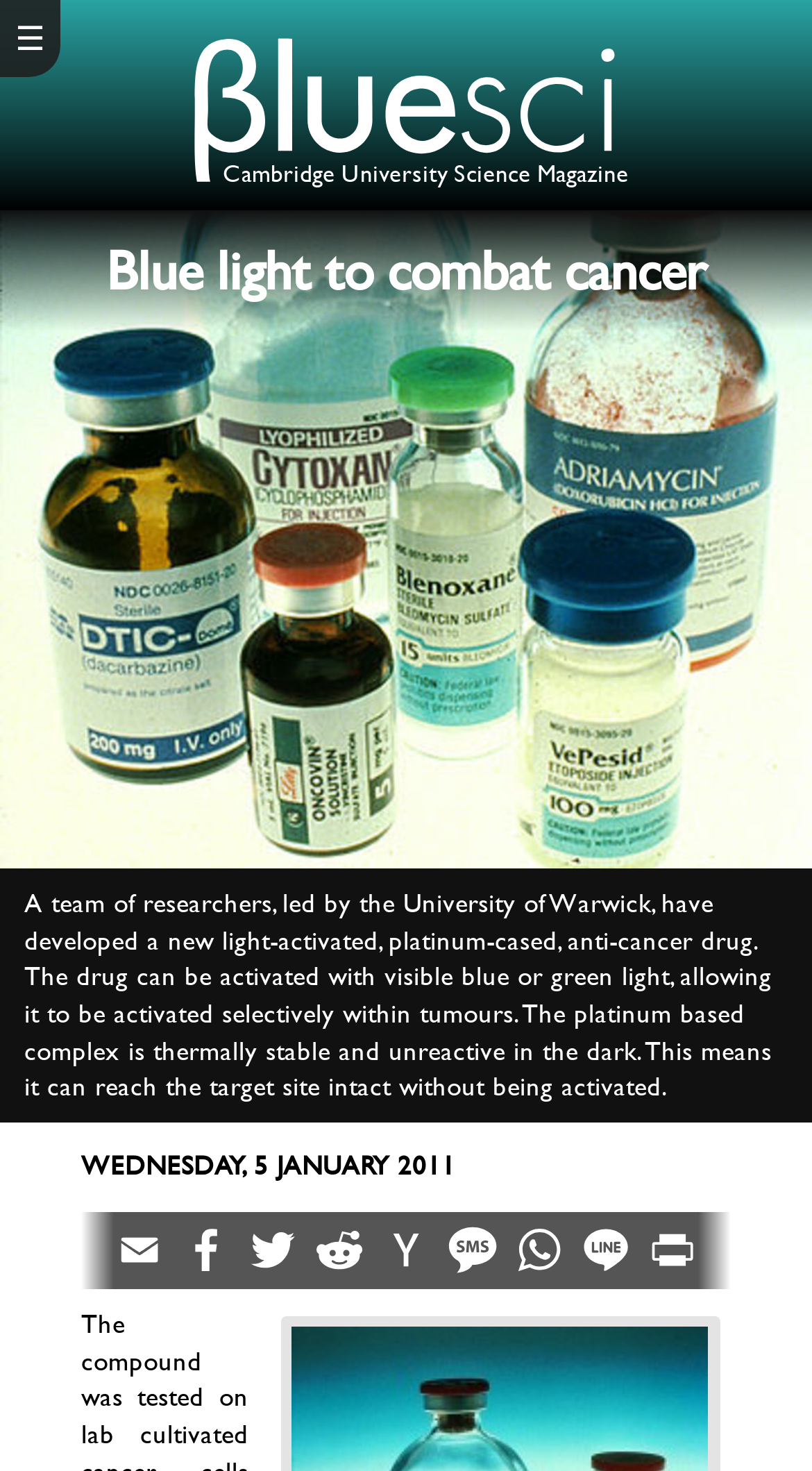What is the symbol at the top left corner?
From the image, respond using a single word or phrase.

☰